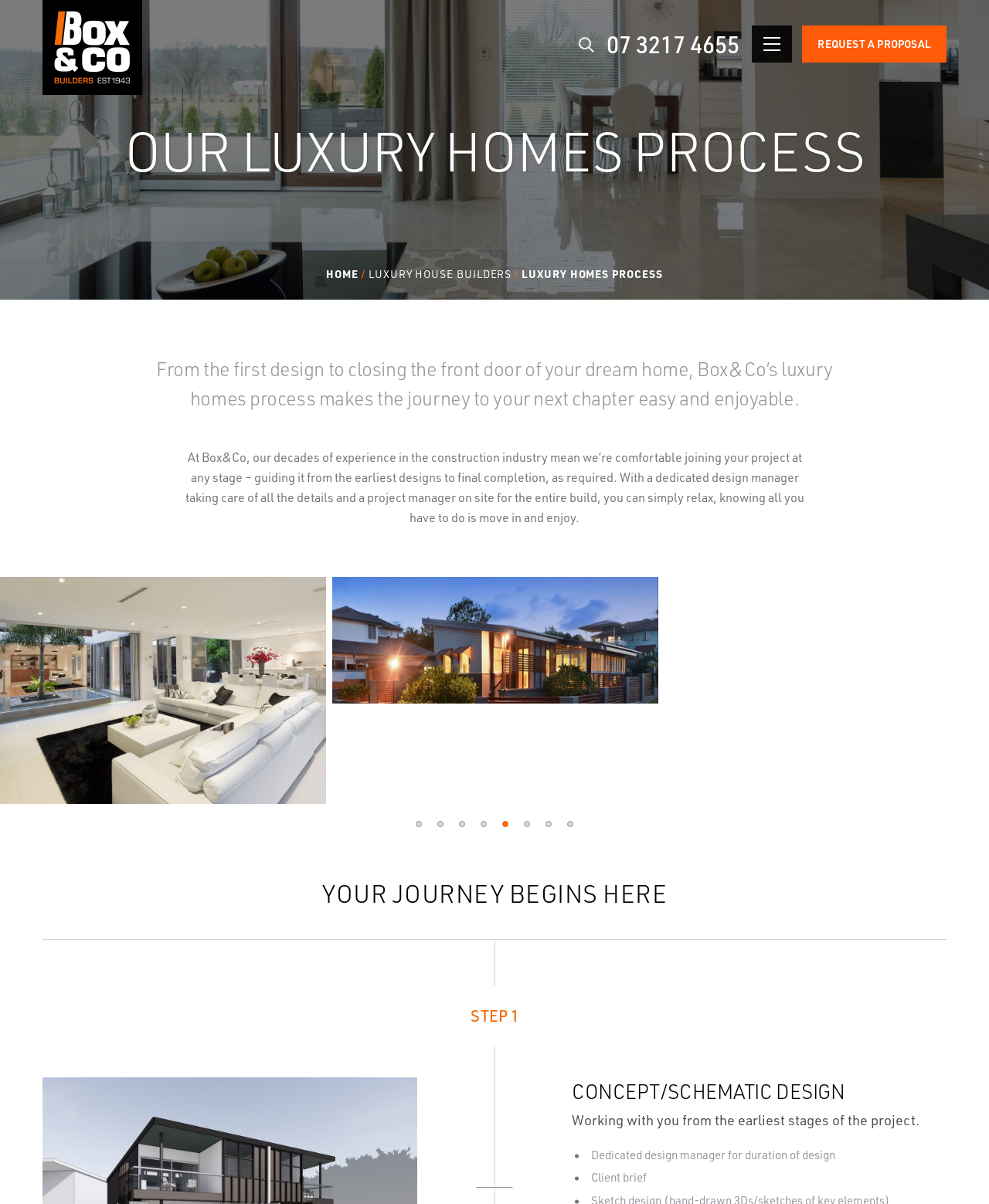What is the role of the design manager?
Based on the screenshot, respond with a single word or phrase.

Dedicated for duration of design